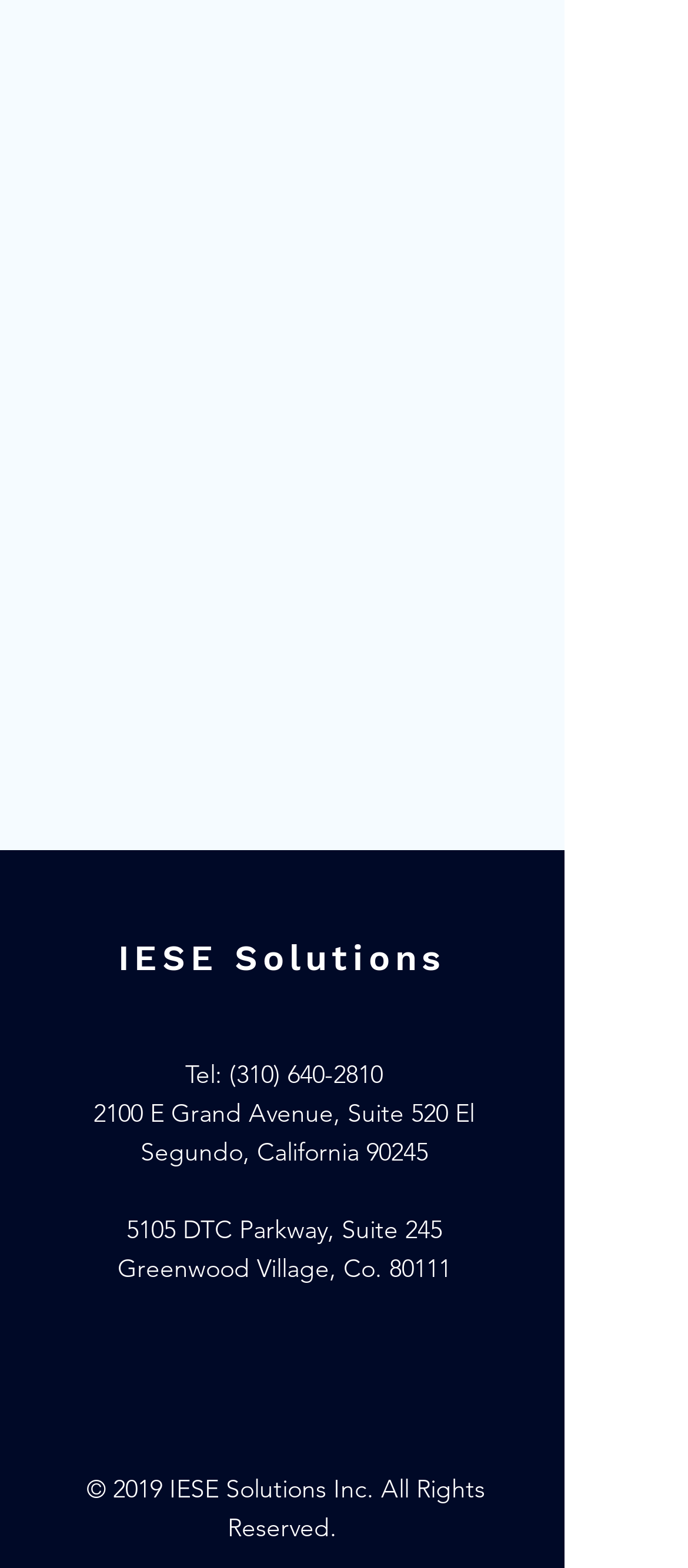Answer the following query concisely with a single word or phrase:
What year was IESE Solutions Inc. established?

2019